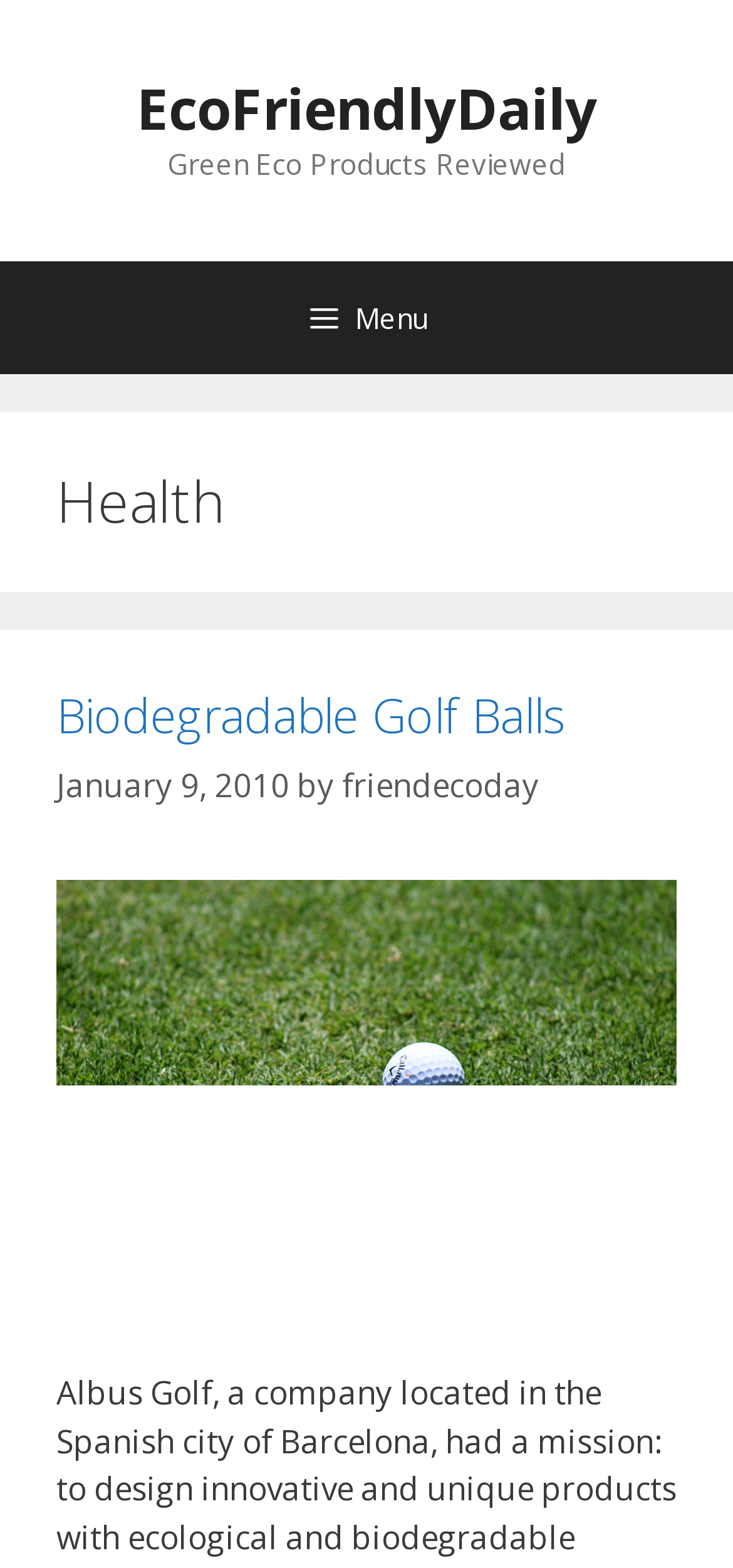Please give a one-word or short phrase response to the following question: 
What is the date of the article?

January 9, 2010